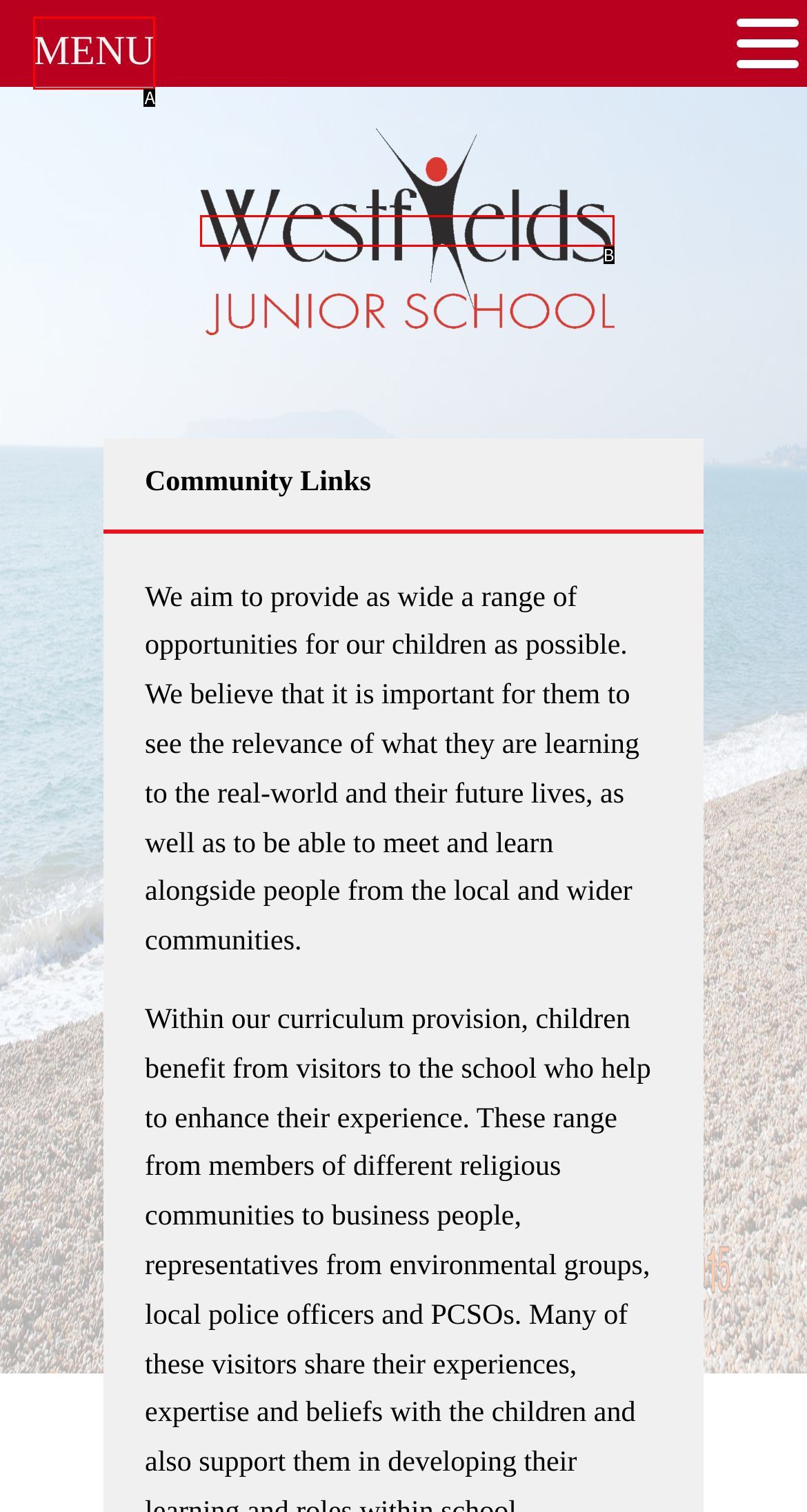Determine which option fits the element description: MENU
Answer with the option’s letter directly.

A